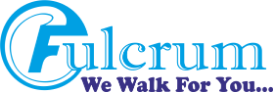Answer the question with a single word or phrase: 
What is the focus of Fulcrum's marketing strategies?

commuters